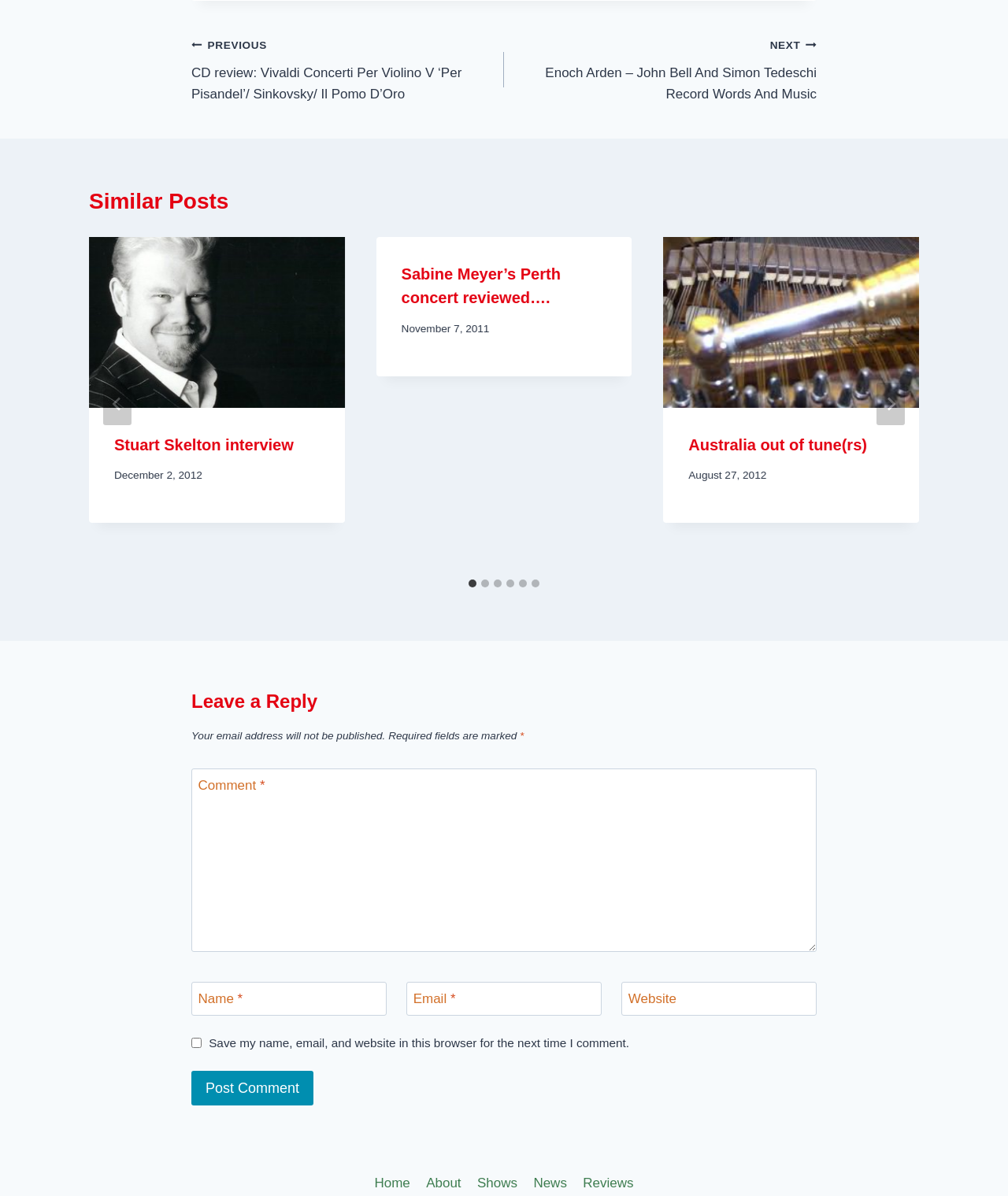Please determine the bounding box coordinates for the UI element described as: "aria-label="Next"".

[0.87, 0.32, 0.898, 0.355]